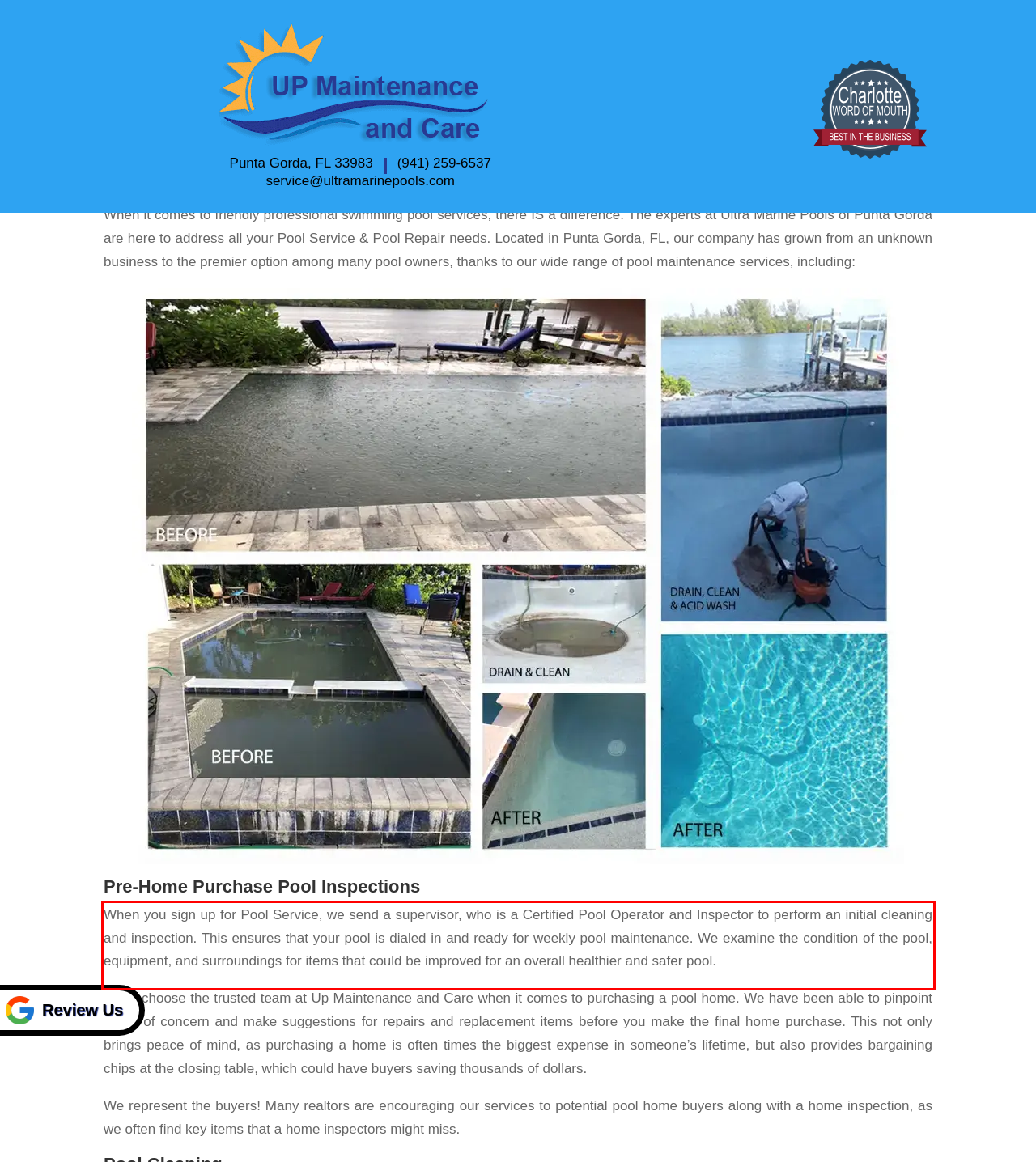You have a screenshot of a webpage with a red bounding box. Identify and extract the text content located inside the red bounding box.

When you sign up for Pool Service, we send a supervisor, who is a Certified Pool Operator and Inspector to perform an initial cleaning and inspection. This ensures that your pool is dialed in and ready for weekly pool maintenance. We examine the condition of the pool, equipment, and surroundings for items that could be improved for an overall healthier and safer pool.